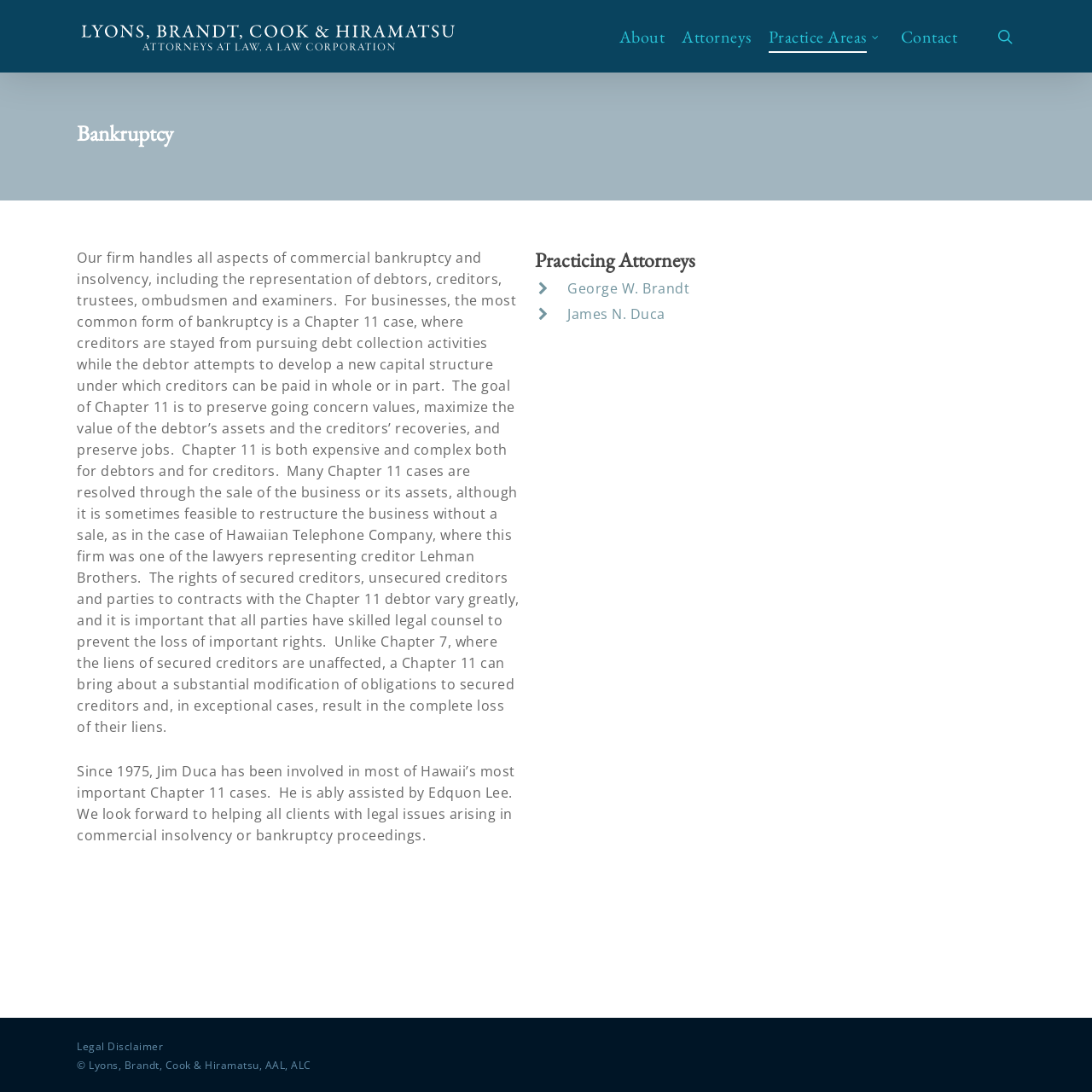Please specify the bounding box coordinates for the clickable region that will help you carry out the instruction: "Click on the 'About' link".

[0.567, 0.022, 0.609, 0.044]